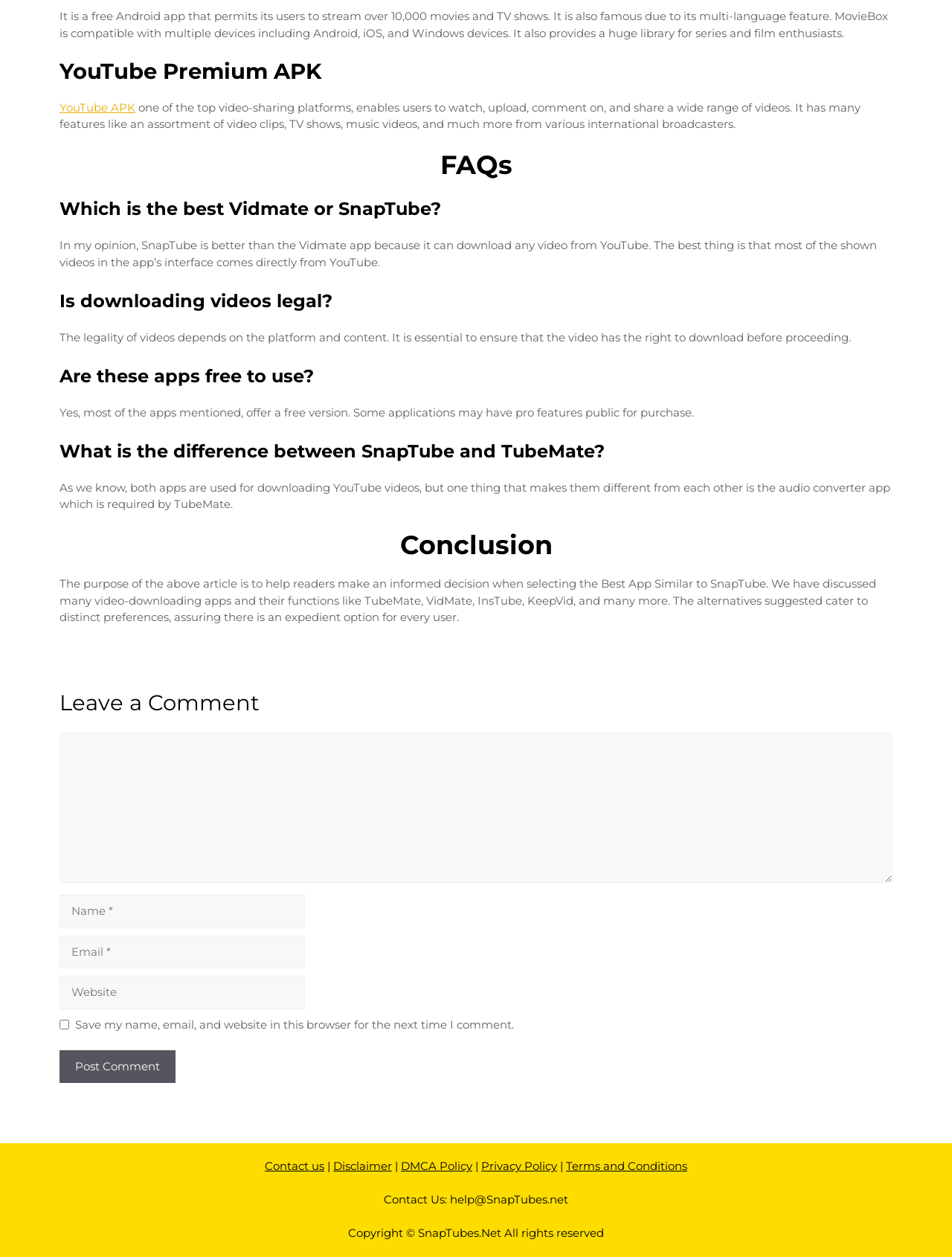Please determine the bounding box coordinates of the clickable area required to carry out the following instruction: "Enter your name in the 'Name' field". The coordinates must be four float numbers between 0 and 1, represented as [left, top, right, bottom].

[0.062, 0.712, 0.32, 0.738]